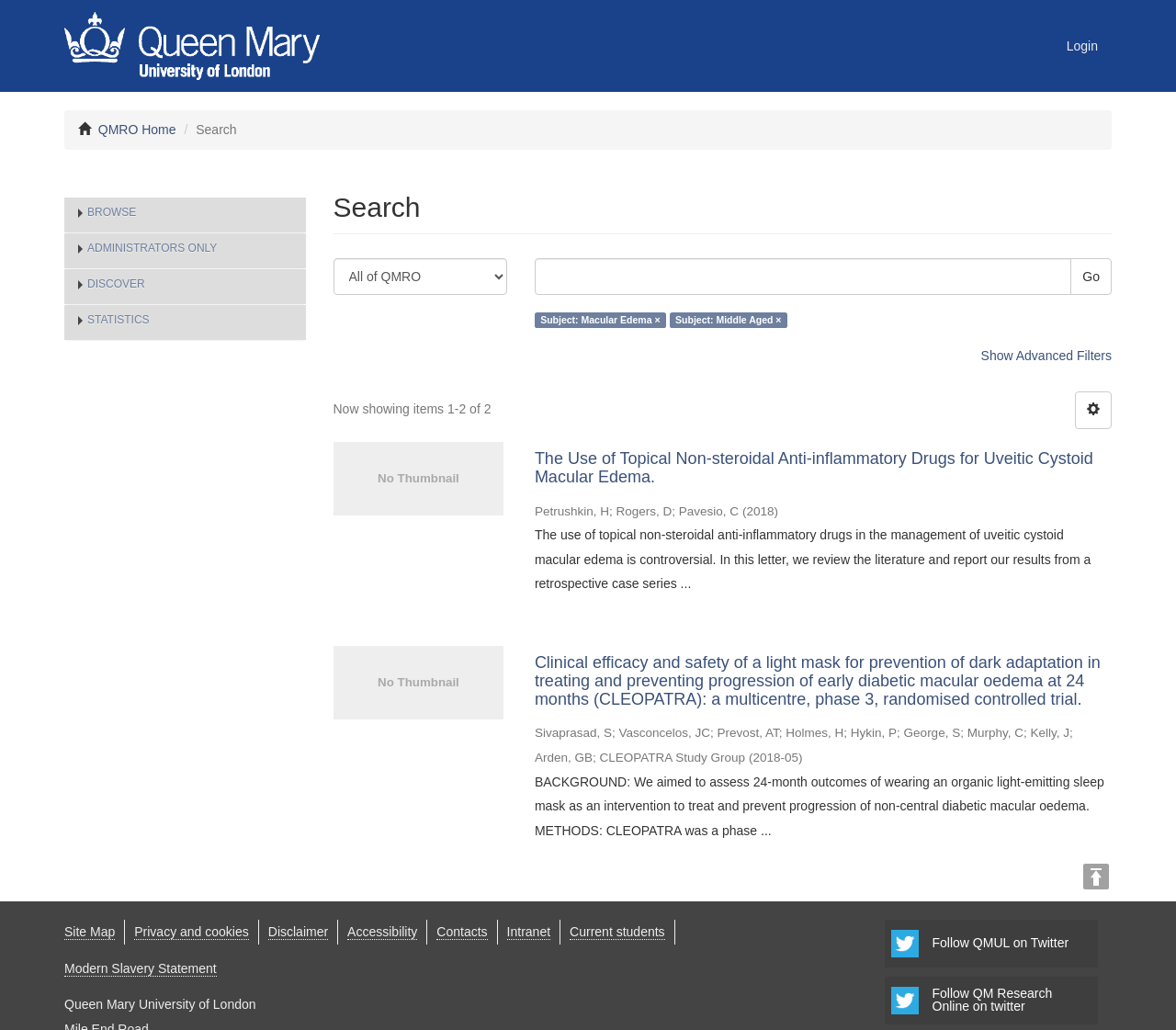Determine the bounding box coordinates for the UI element with the following description: "Current students". The coordinates should be four float numbers between 0 and 1, represented as [left, top, right, bottom].

[0.484, 0.898, 0.565, 0.913]